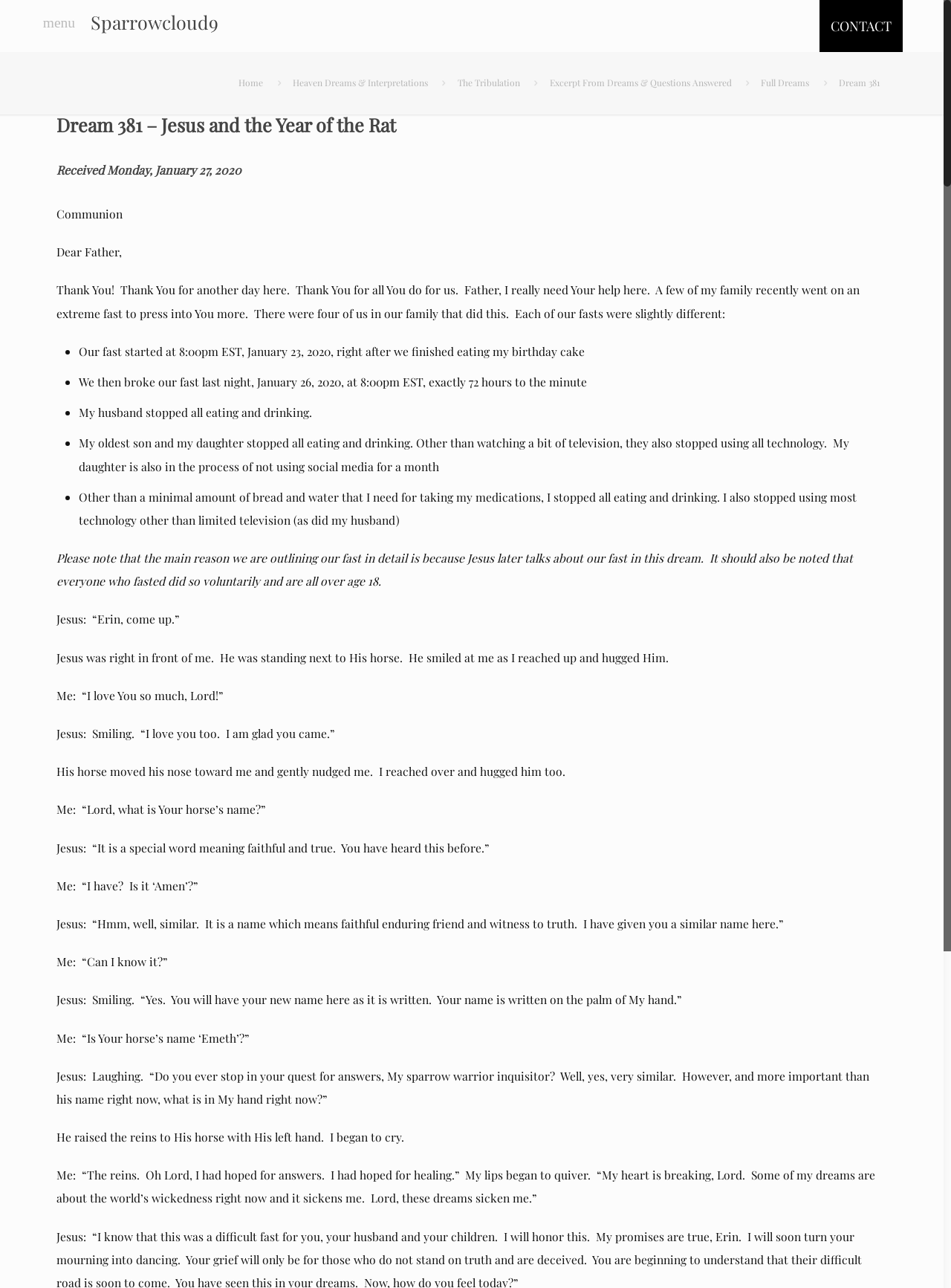From the details in the image, provide a thorough response to the question: What is the name of the website?

The name of the website can be found in the link 'Sparrowcloud9' which is located at the top of the webpage, indicating that it is the title of the website.